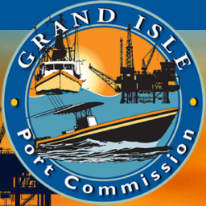Convey a detailed narrative of what is depicted in the image.

The image showcases the logo of the Grand Isle Port Commission, which features a stylized depiction of maritime elements essential to the region. Central to the design is a motorboat cutting through waves, symbolizing the area's fishing and transportation activities. Above the boat, a fishing vessel is illustrated, representing local fishing industries. The background includes silhouettes of oil rigs, highlighting the importance of energy sectors to the economy of Grand Isle. The logo is encircled by a blue ring that reads "GRAND ISLE" at the top and "Port Commission" at the bottom, complemented by a warm orange and yellow gradient that suggests a sunset, embodying the vibrant coastal atmosphere of Grand Isle.